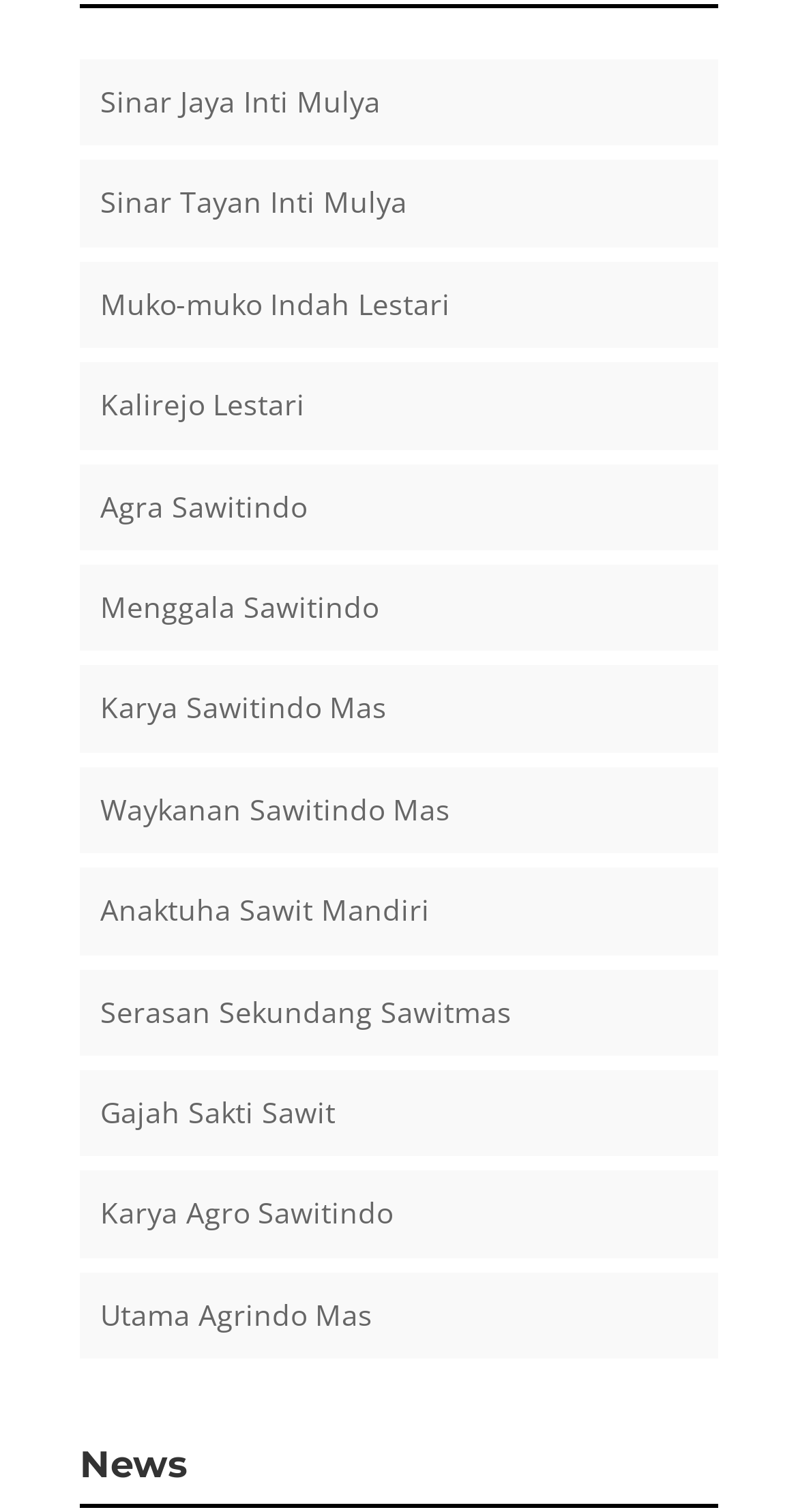What is the vertical position of the 'News' section?
Look at the image and answer with only one word or phrase.

Bottom